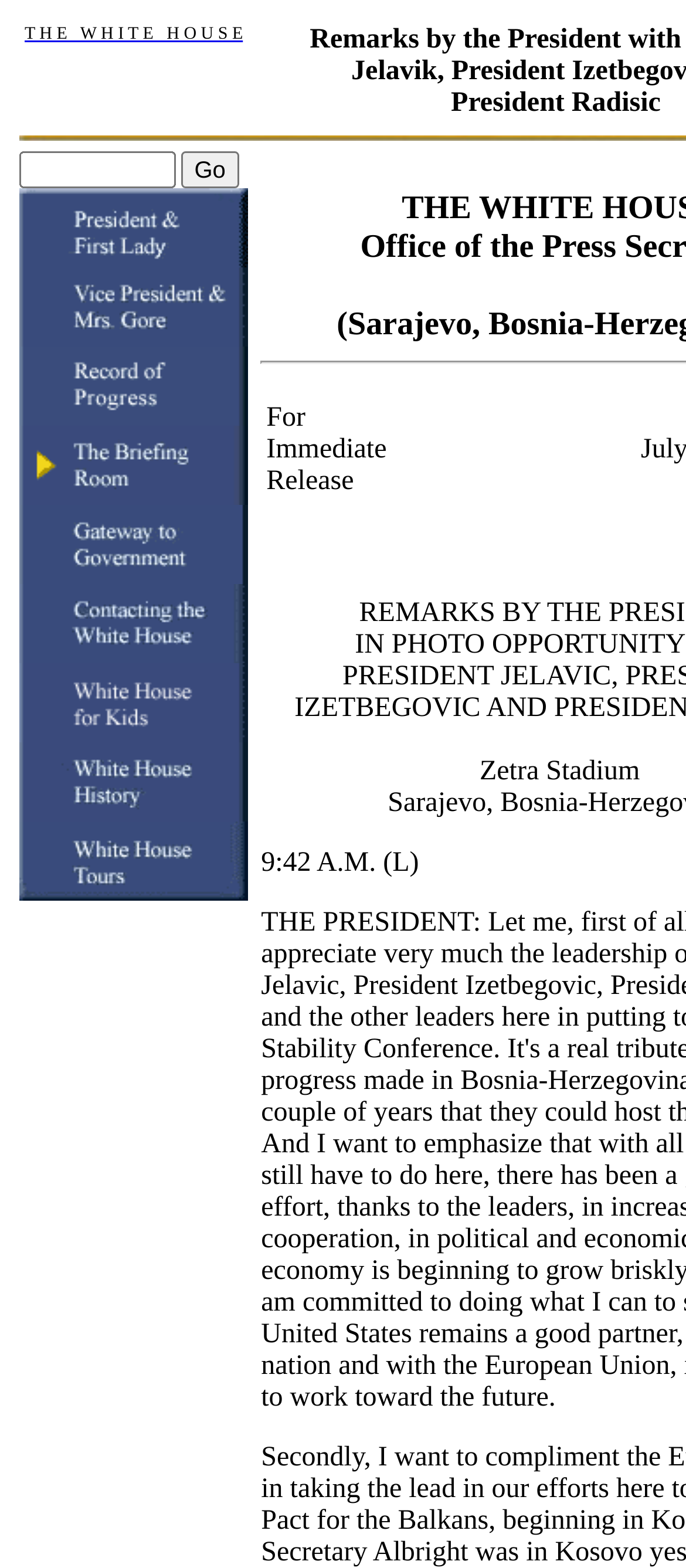Given the element description name="Submit" value="Go", predict the bounding box coordinates for the UI element in the webpage screenshot. The format should be (top-left x, top-left y, bottom-right x, bottom-right y), and the values should be between 0 and 1.

[0.263, 0.096, 0.349, 0.12]